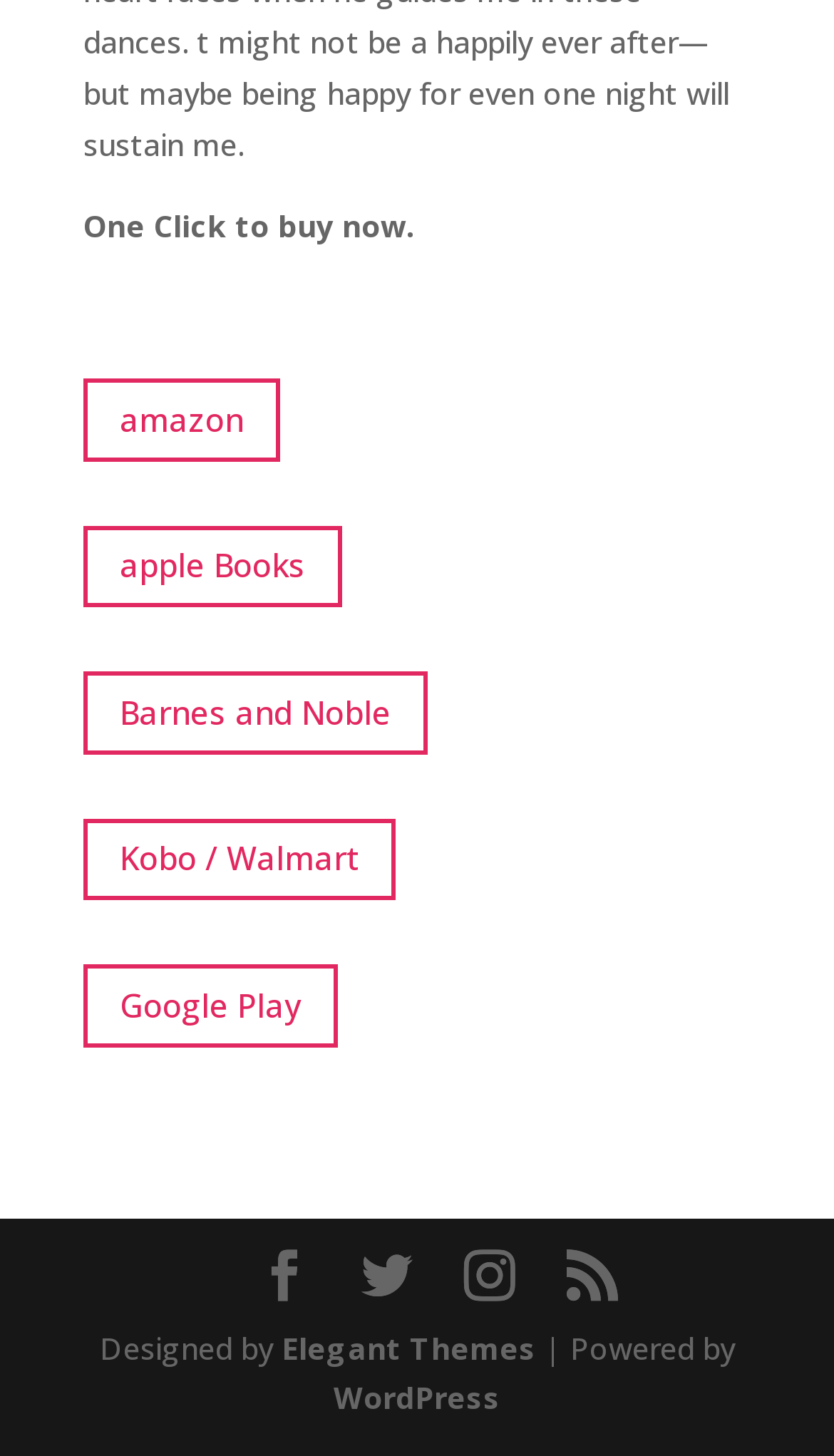Can you find the bounding box coordinates of the area I should click to execute the following instruction: "Go to Apple Books"?

[0.1, 0.361, 0.41, 0.418]